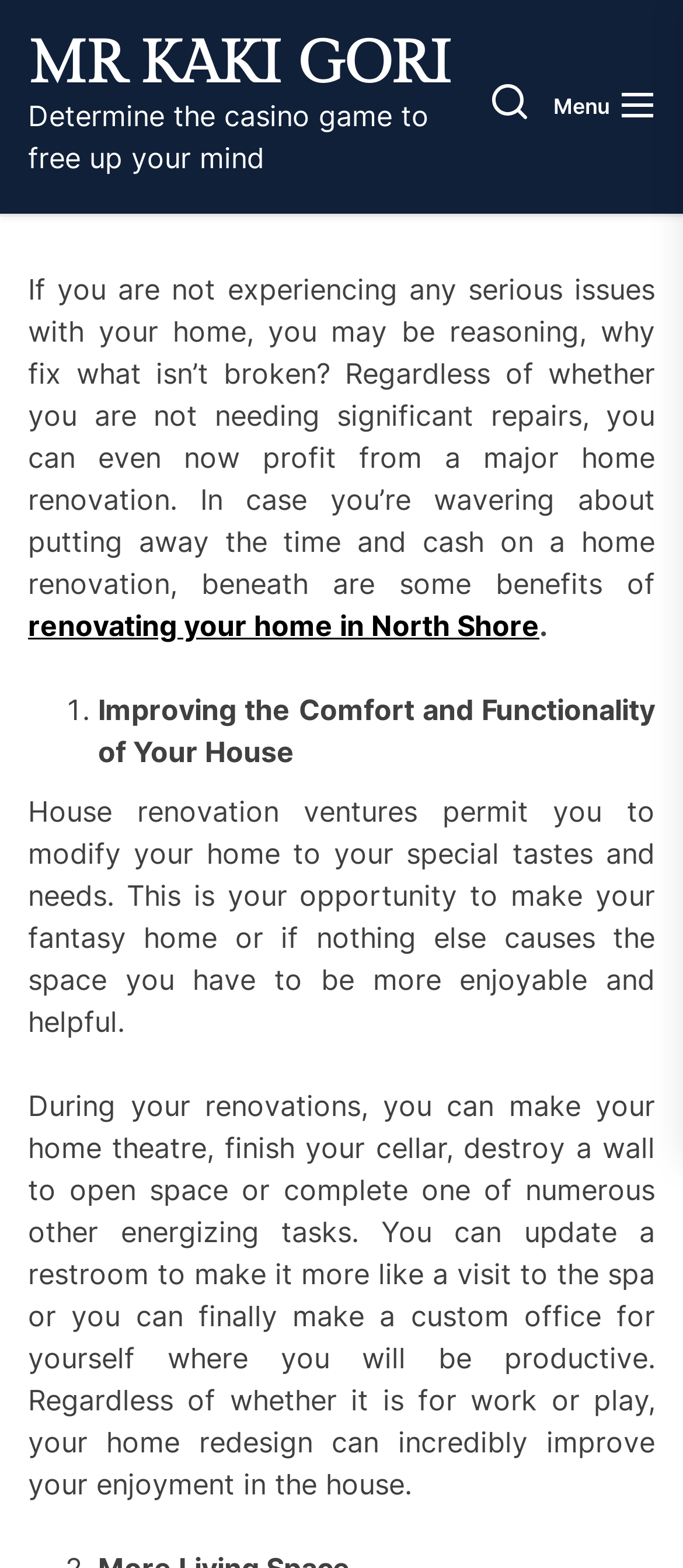Articulate a complete and detailed caption of the webpage elements.

The webpage is about the benefits of a home renovation, specifically highlighting the advantages of renovating a home in North Shore. At the top left of the page, there is a link to "MR KAKI GORI" and a static text that reads "Determine the casino game to free up your mind", which seems unrelated to the main topic. 

On the top right, there are two buttons, one with no text and another labeled "Menu". Below the buttons, there is a block of text that explains why one should consider a home renovation, even if there are no serious issues with the current home. 

The main content of the page is divided into sections, with a list marker "1." indicating the start of the first section. The first section is titled "Improving the Comfort and Functionality of Your House" and explains how home renovation projects allow homeowners to modify their homes to their specific tastes and needs. 

Below this section, there is another block of text that provides more details on how renovations can improve the enjoyment of a home, such as creating a home theater, finishing a basement, or updating a bathroom to make it more like a spa.